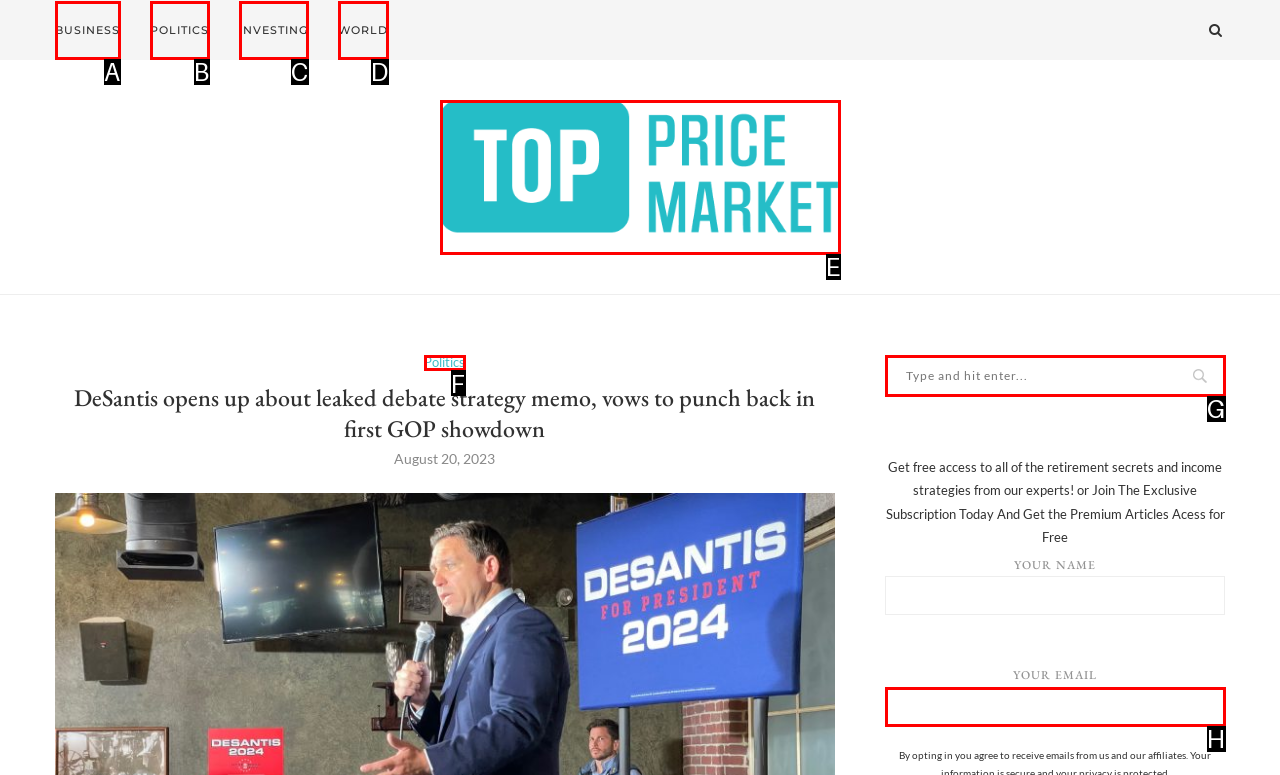From the provided options, pick the HTML element that matches the description: Investing. Respond with the letter corresponding to your choice.

C